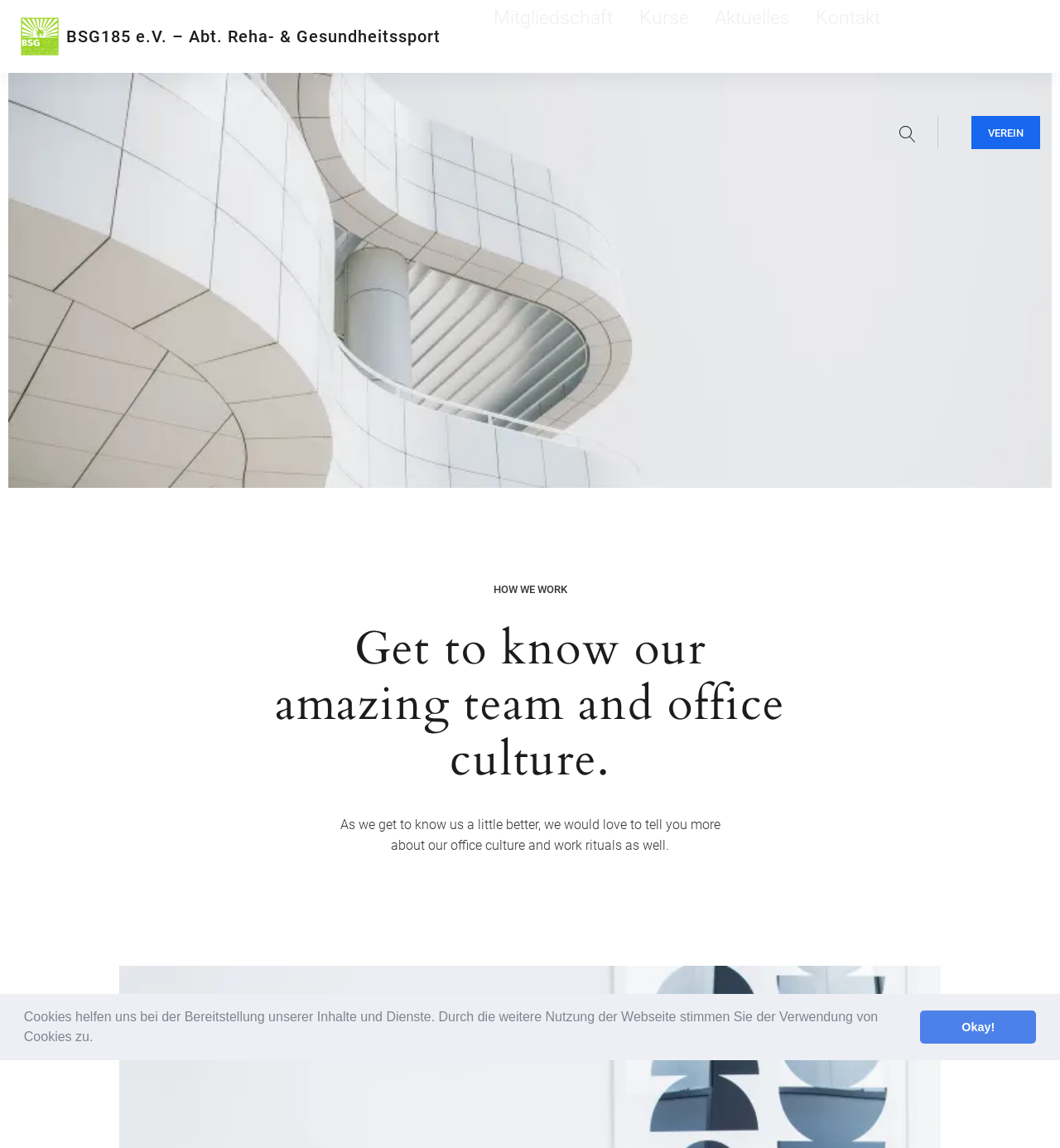Identify the bounding box coordinates necessary to click and complete the given instruction: "click the logo".

[0.019, 0.014, 0.056, 0.049]